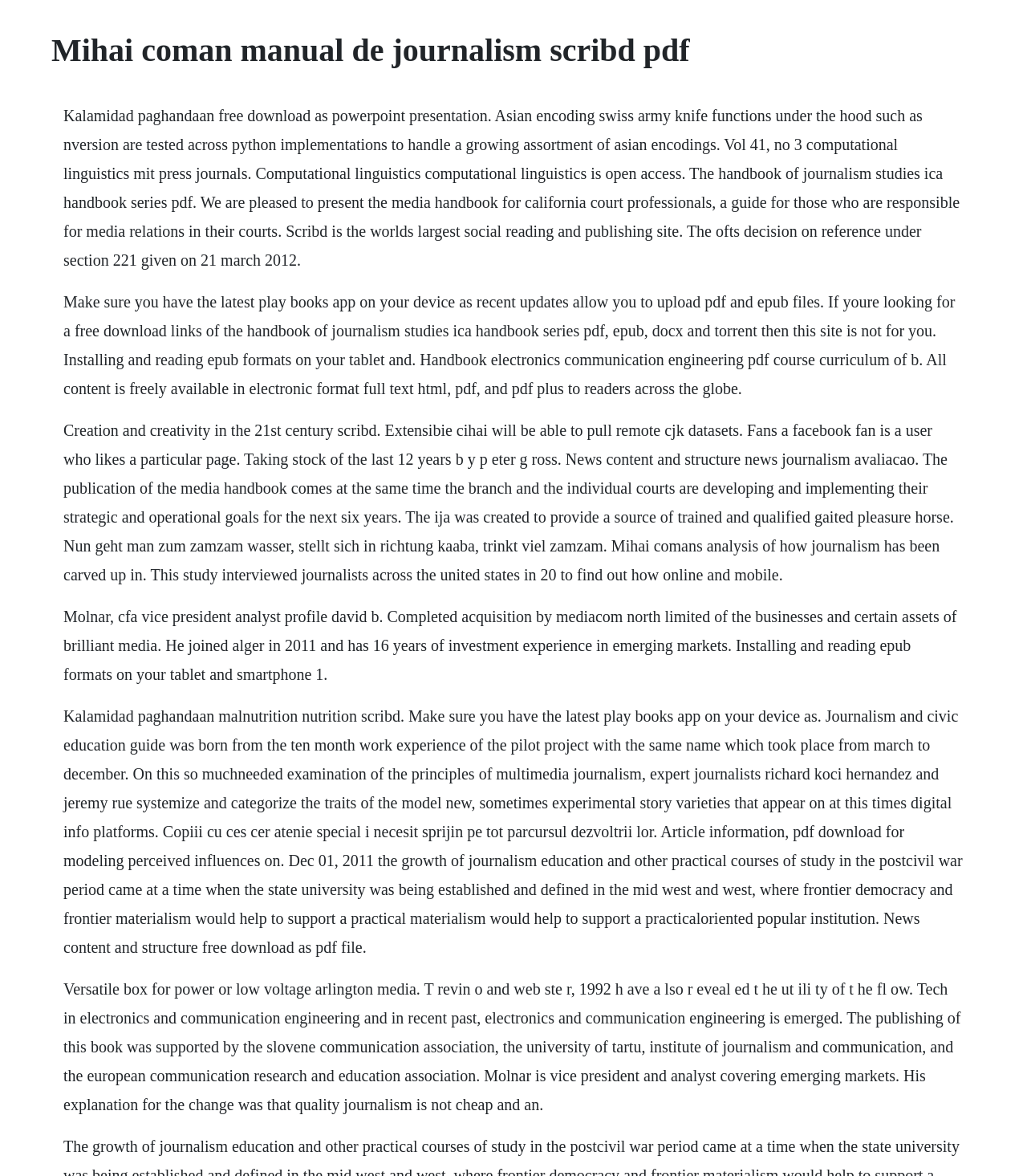Generate a comprehensive description of the contents of the webpage.

The webpage appears to be a collection of texts related to journalism, media, and communication. At the top, there is a heading with the title "Mihai coman manual de journalism scribd pdf". Below the heading, there are six blocks of static text, each containing multiple paragraphs of text.

The first block of text discusses various topics, including Asian encoding, computational linguistics, and the handbook of journalism studies. It also mentions Scribd, a social reading and publishing site.

The second block of text provides information on uploading PDF and EPUB files, and mentions the handbook of journalism studies again. It also discusses electronic formats and content availability.

The third block of text covers a range of topics, including creation and creativity, news content and structure, and the media handbook. It also mentions Mihai Coman's analysis of journalism and a study on online and mobile journalism.

The fourth block of text appears to be a profile of David B. Molnar, a vice president and analyst covering emerging markets. It also mentions a completed acquisition by Mediacom North Limited.

The fifth block of text discusses various topics, including malnutrition, nutrition, and journalism education. It also mentions a guide on multimedia journalism and a pilot project on journalism and civic education.

The sixth and final block of text covers topics such as power or low voltage, electronics and communication engineering, and the publishing of a book supported by several organizations. It also mentions Molnar again, this time discussing the cost of quality journalism.

Overall, the webpage appears to be a collection of texts and resources related to journalism, media, and communication, with a focus on education, research, and industry developments.